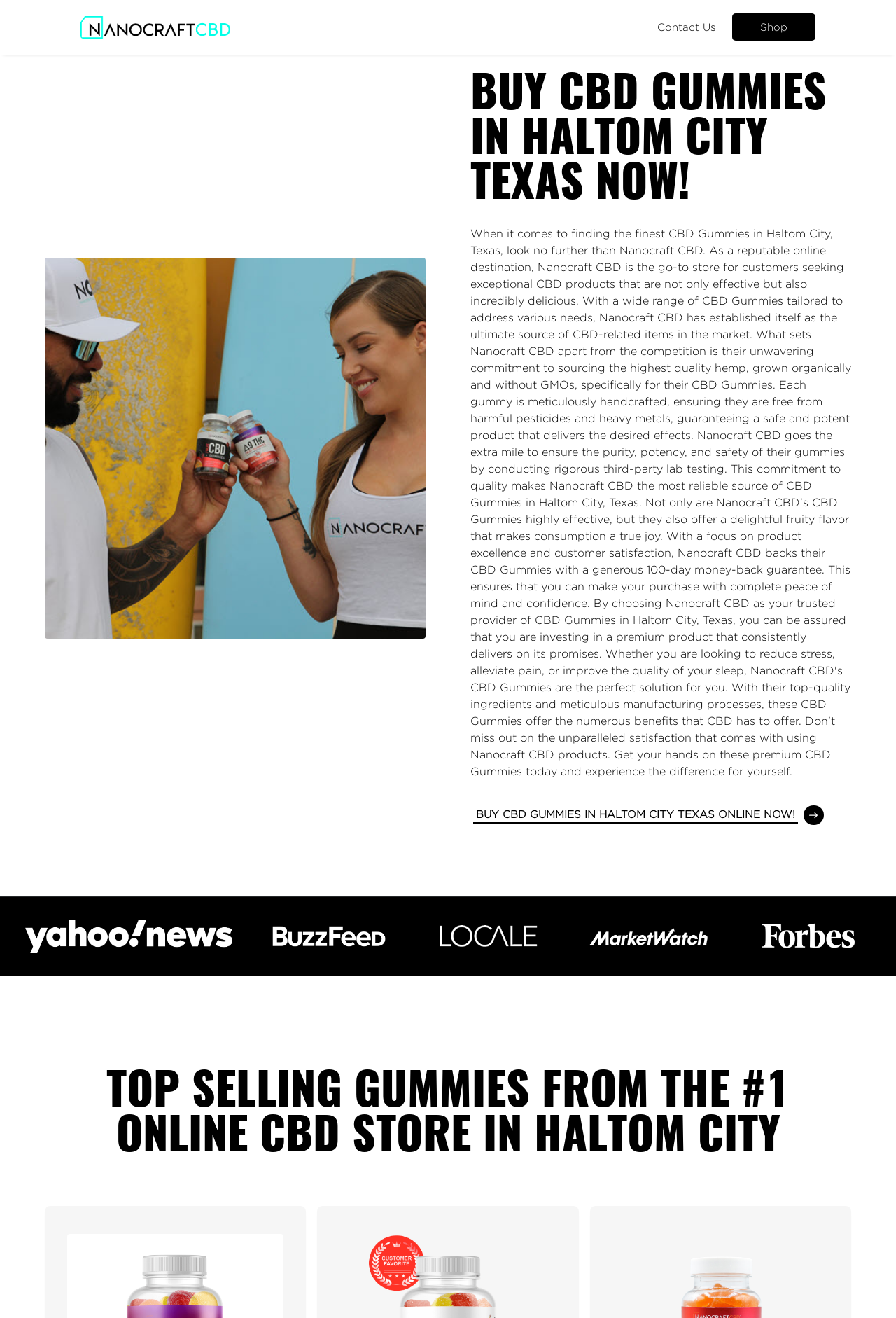Identify the bounding box for the described UI element. Provide the coordinates in (top-left x, top-left y, bottom-right x, bottom-right y) format with values ranging from 0 to 1: Shop

[0.817, 0.01, 0.91, 0.031]